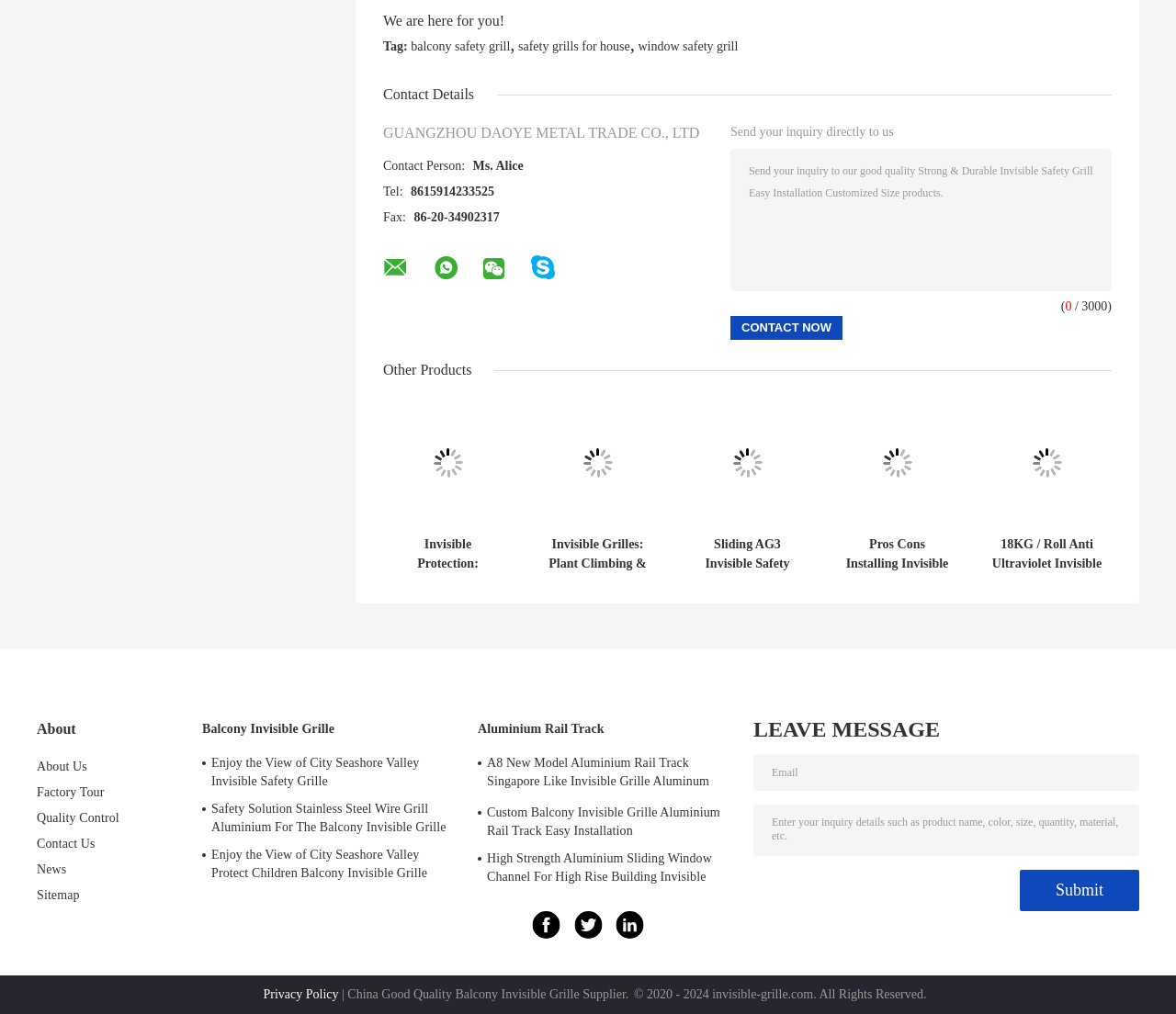Based on the element description: "balcony safety grill", identify the bounding box coordinates for this UI element. The coordinates must be four float numbers between 0 and 1, listed as [left, top, right, bottom].

[0.349, 0.039, 0.434, 0.053]